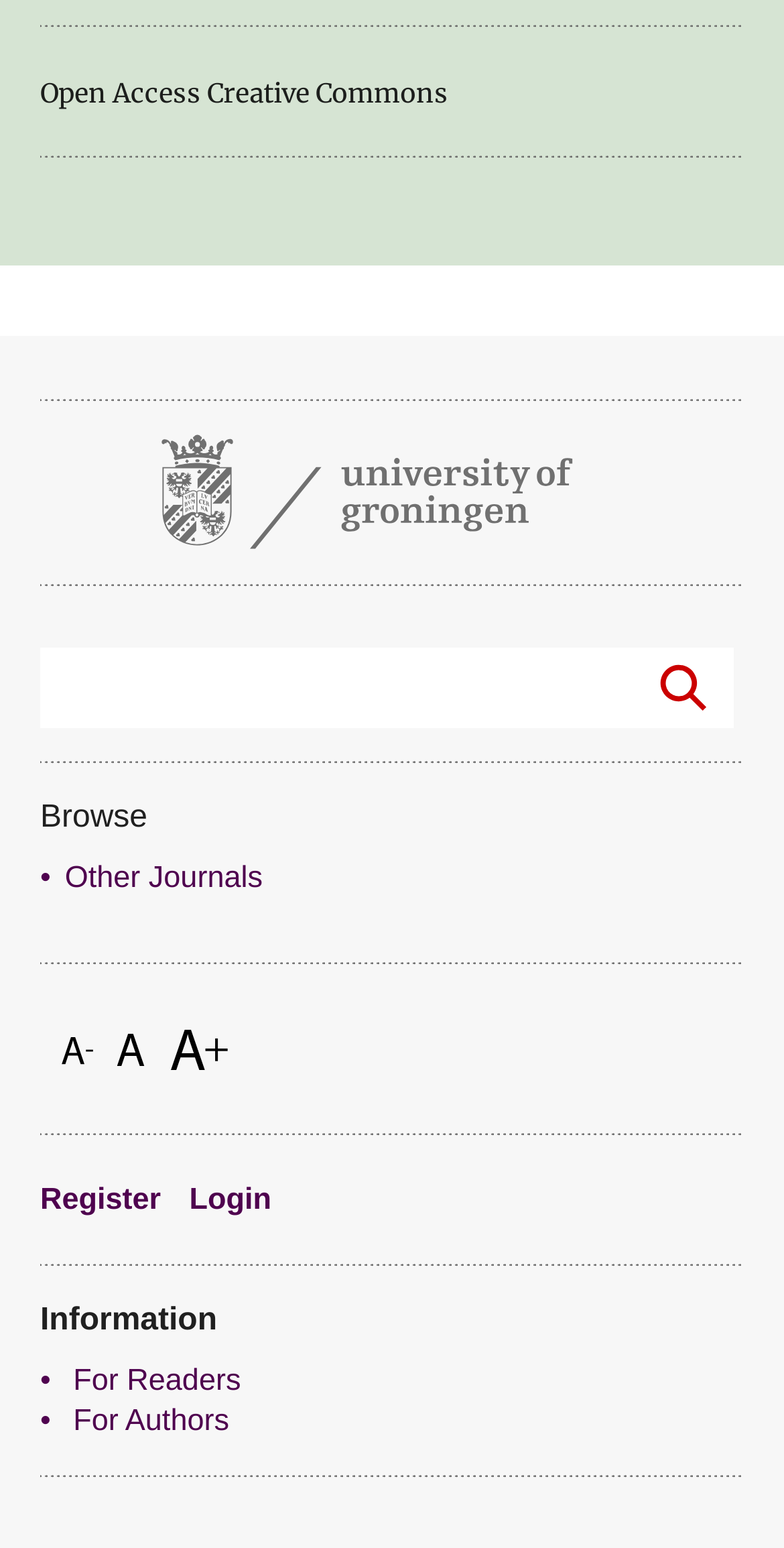Respond to the following question using a concise word or phrase: 
What is the purpose of the search box?

Search articles